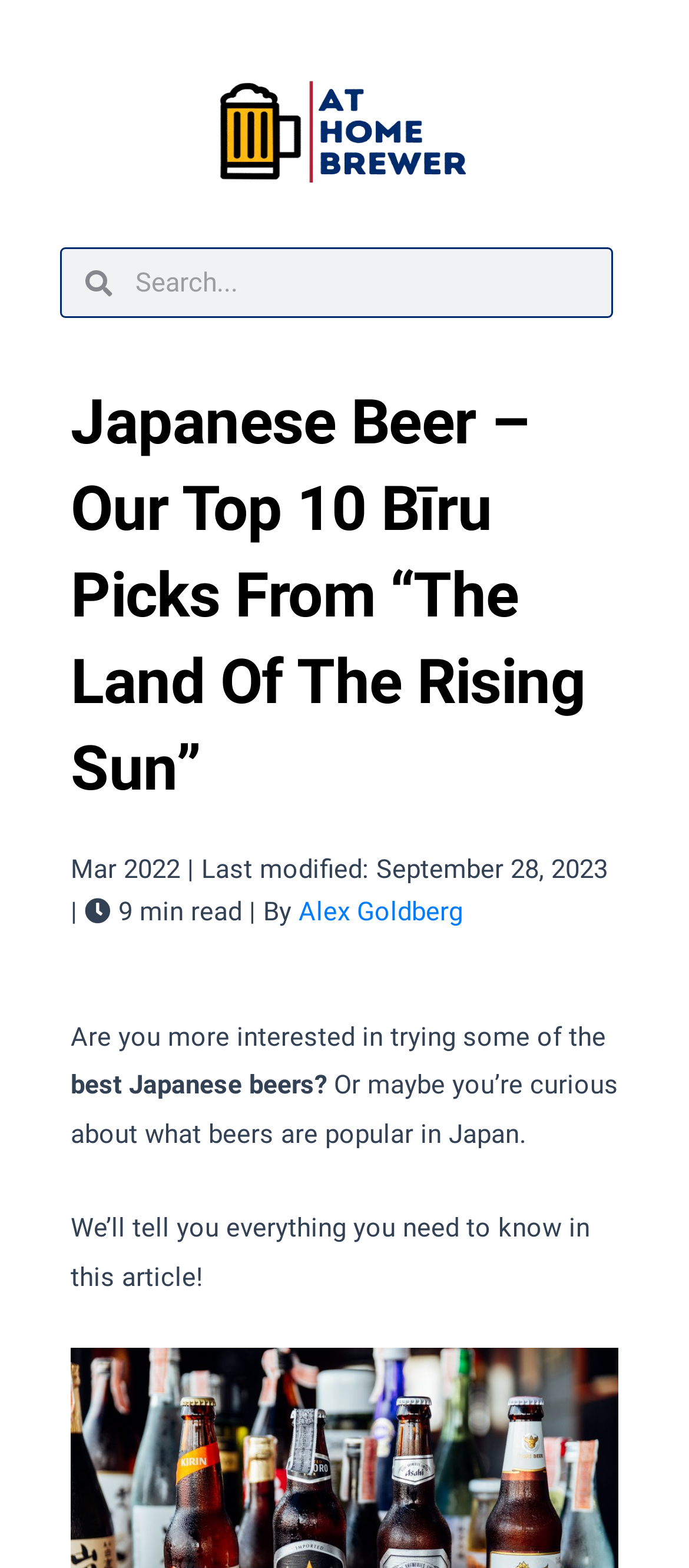Reply to the question with a brief word or phrase: What is the estimated reading time of the article?

9 min